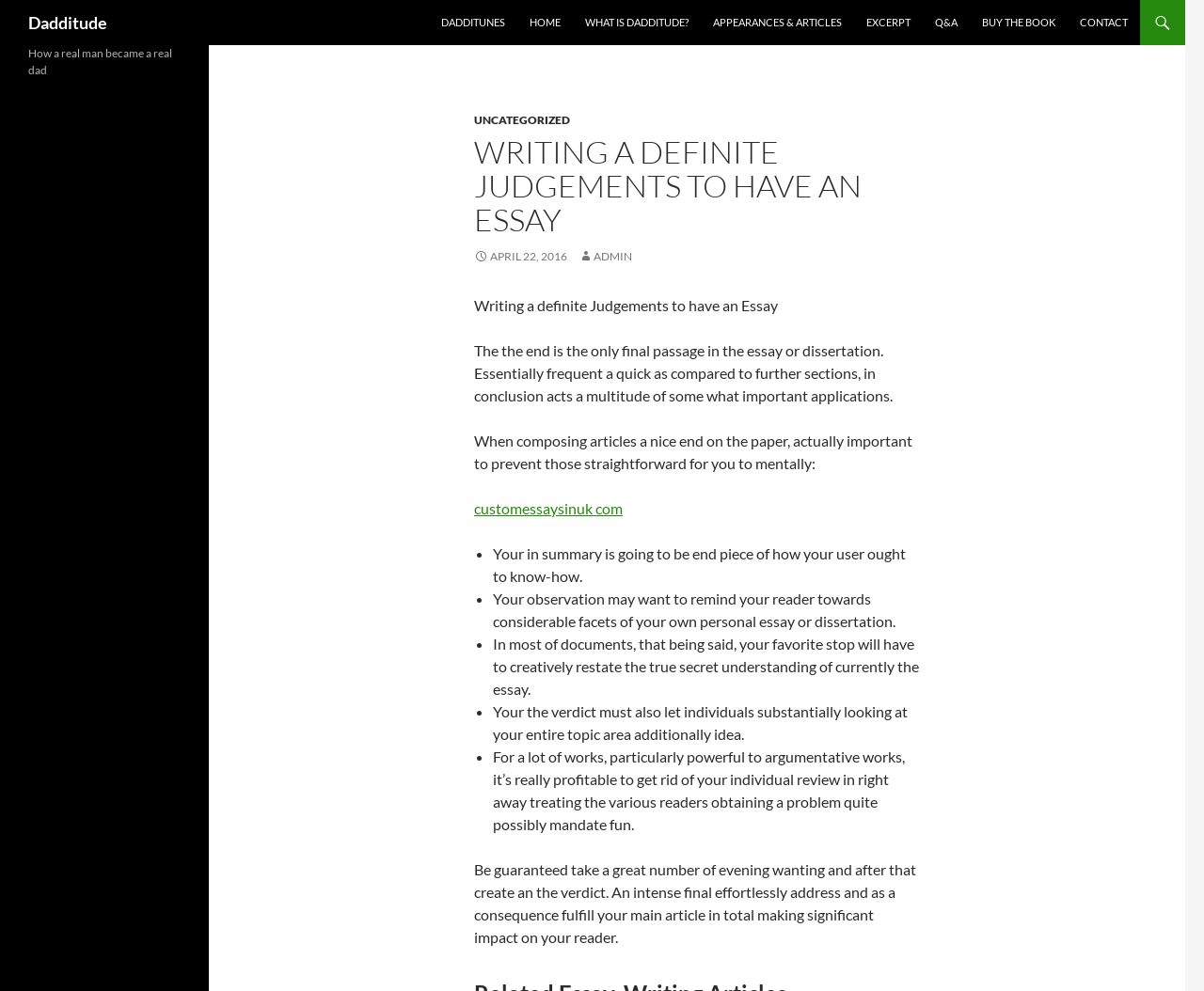Please find the bounding box coordinates of the element that must be clicked to perform the given instruction: "Click on the 'BUY THE BOOK' link". The coordinates should be four float numbers from 0 to 1, i.e., [left, top, right, bottom].

[0.806, 0.0, 0.886, 0.046]